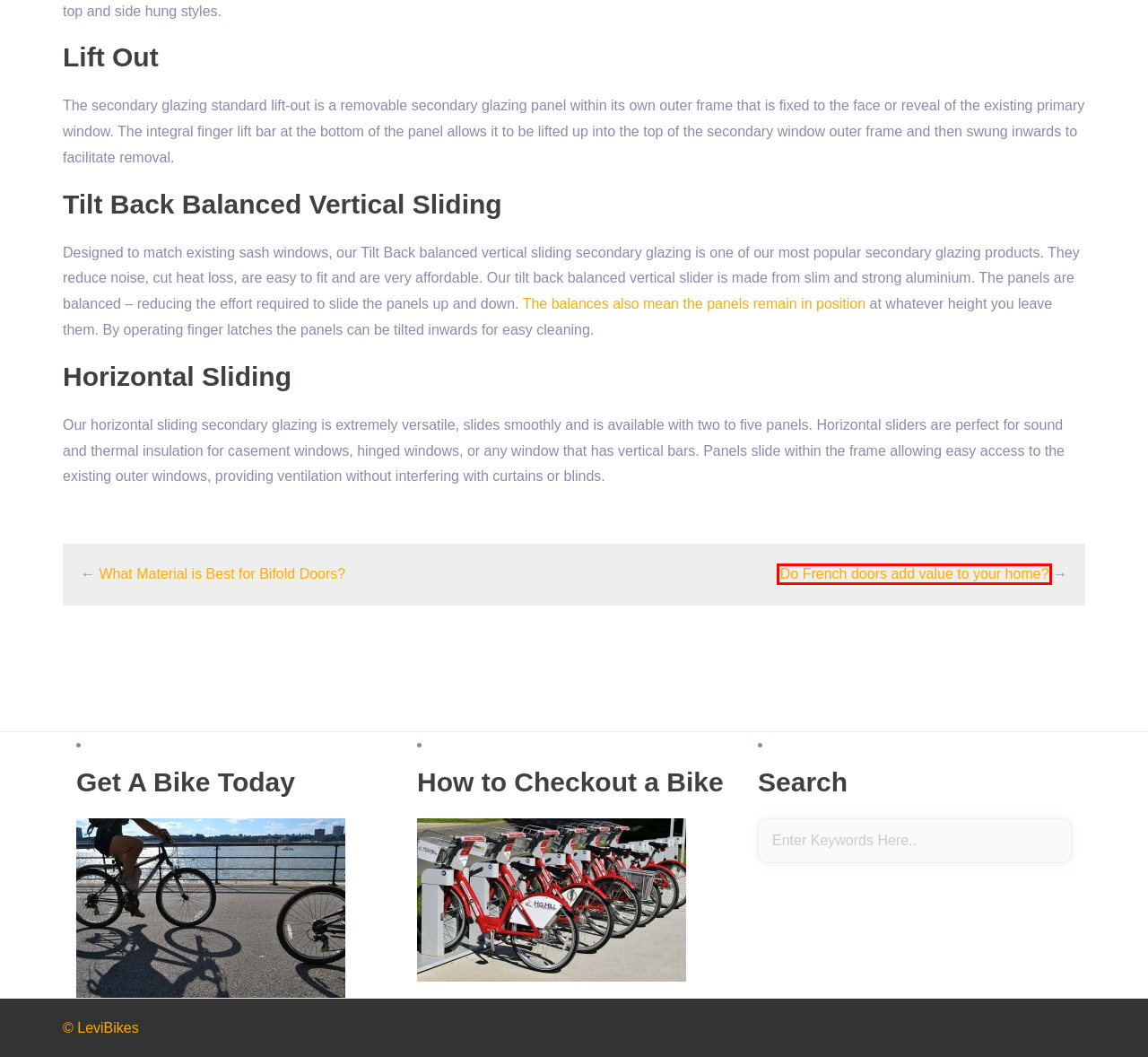Given a screenshot of a webpage featuring a red bounding box, identify the best matching webpage description for the new page after the element within the red box is clicked. Here are the options:
A. Best Double Glazing Doors , Windows and Conservatories - Double Glazing Leeds
B. Lev bikes
C. Using LevBikes – Lev bikes
D. Do French doors add value to your home? – Lev bikes
E. Best Secondary Glazing Leeds - Double Glazing Leeds
F. What Material is Best for Bifold Doors? – Lev bikes
G. Get a bike today – Lev bikes
H. Secondary glazing reduces noise at Bolton's St Patrick’s Church

D